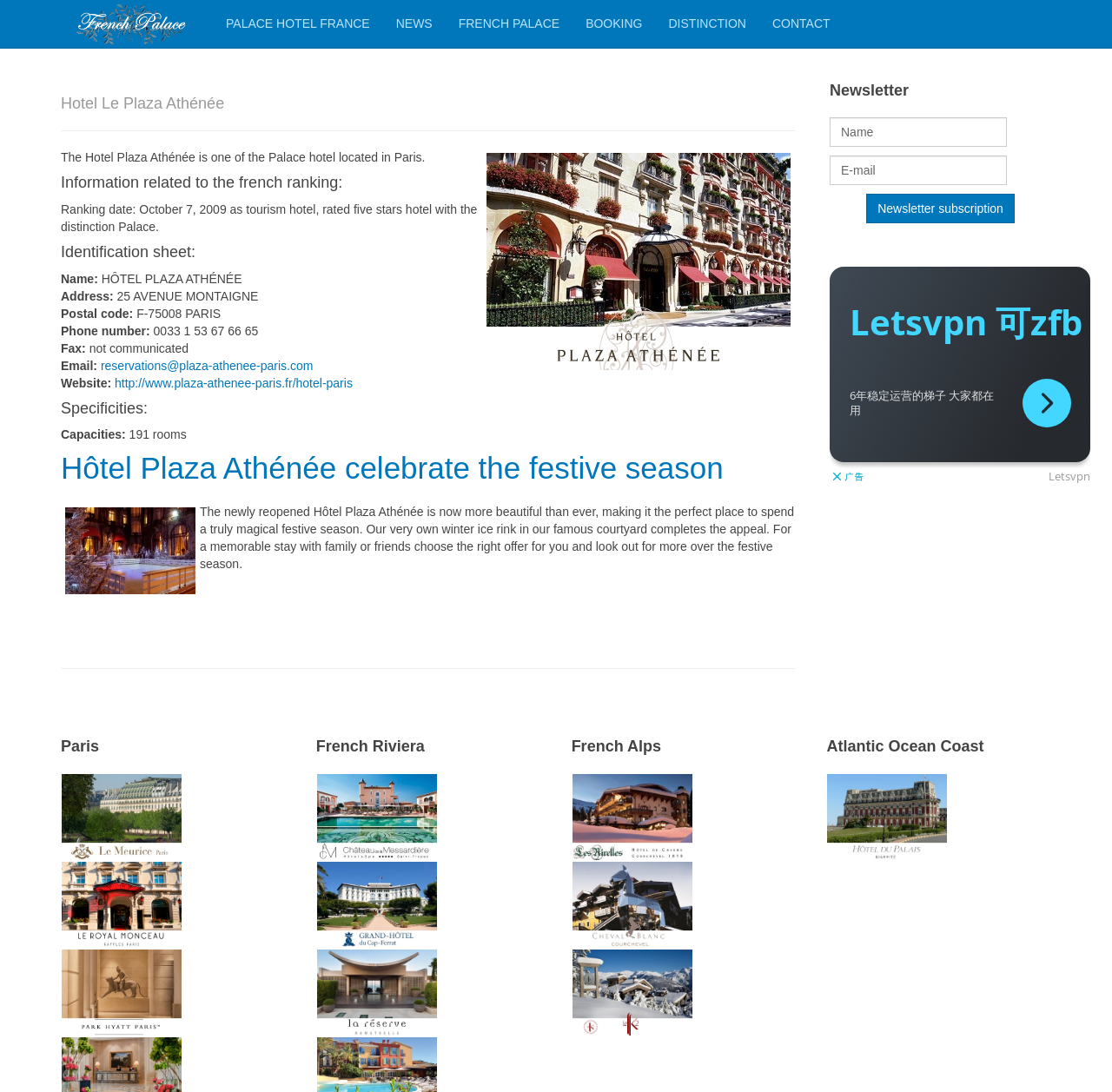What is the ranking date of the hotel?
Using the information from the image, answer the question thoroughly.

I found the answer by looking at the StaticText 'Ranking date: October 7, 2009 as tourism hotel, rated five stars hotel with the distinction Palace.' which indicates the ranking date of the hotel.